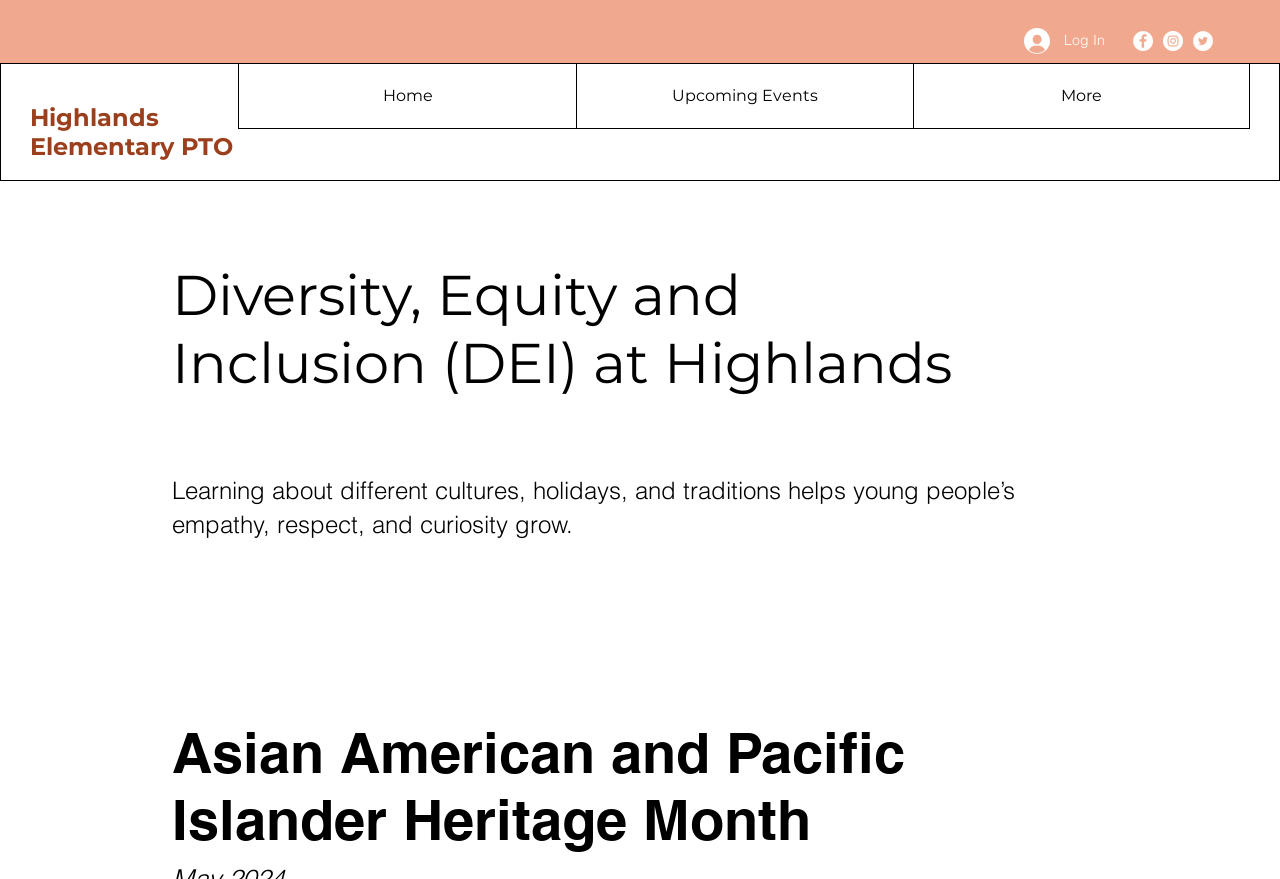Can you determine the bounding box coordinates of the area that needs to be clicked to fulfill the following instruction: "Visit Facebook page"?

[0.885, 0.035, 0.901, 0.058]